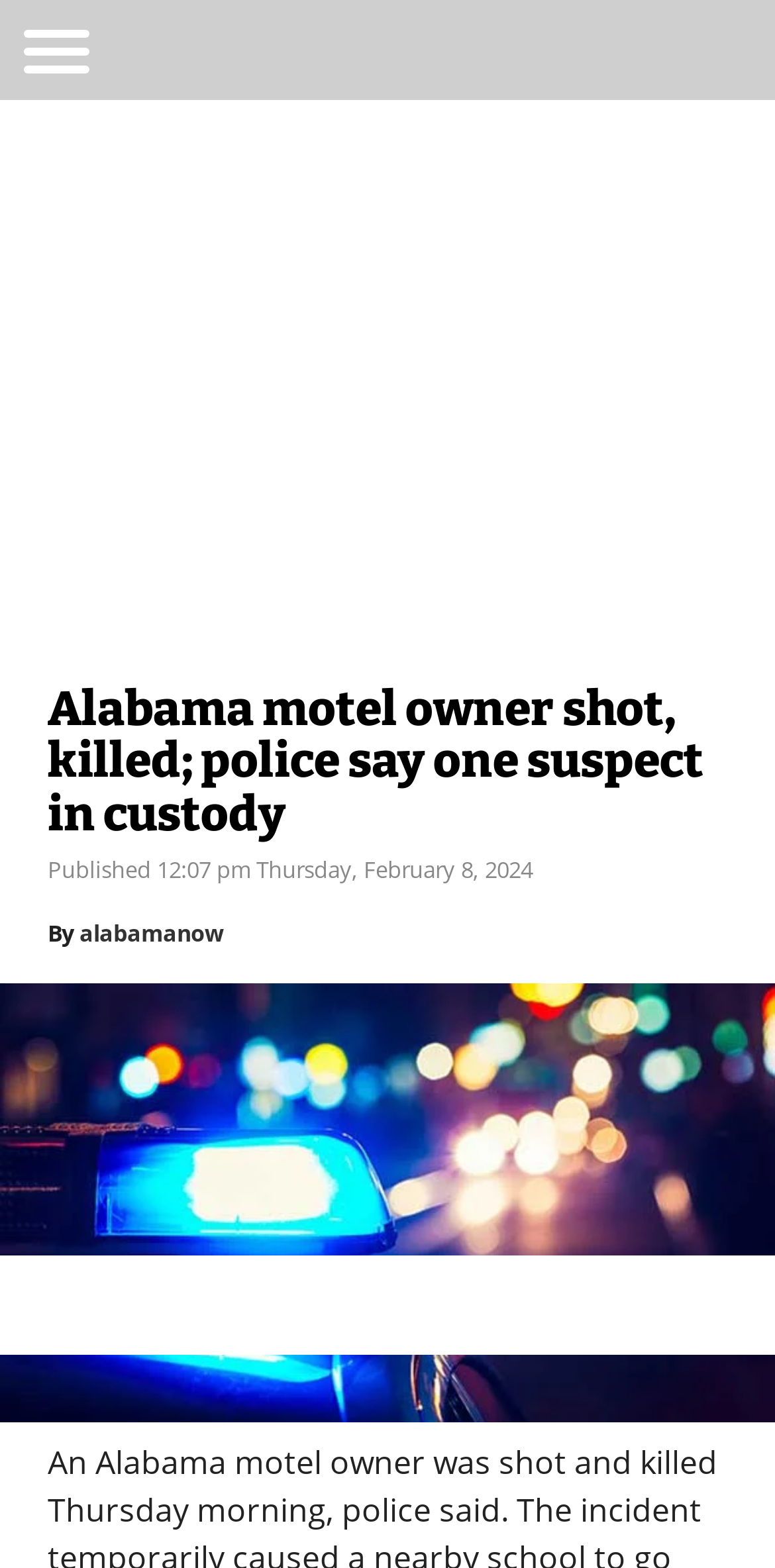Respond to the question below with a single word or phrase:
What is the date of the incident?

Thursday, February 8, 2024